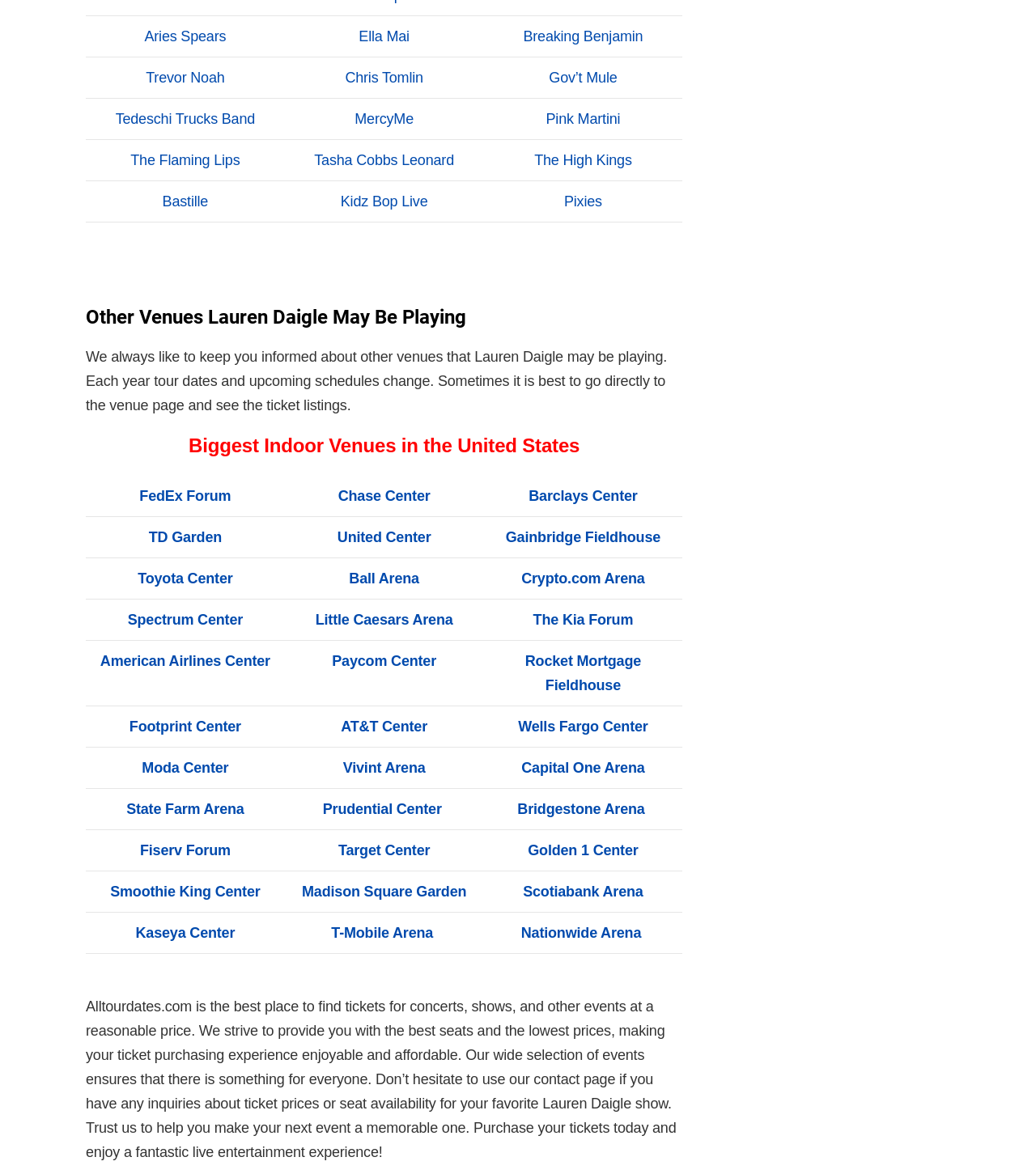What is the name of the artist in the second gridcell of the third row?
Please provide an in-depth and detailed response to the question.

The third row of the table of artists has three gridcells, and the second gridcell contains a link with the text 'MercyMe', which is the name of the artist.